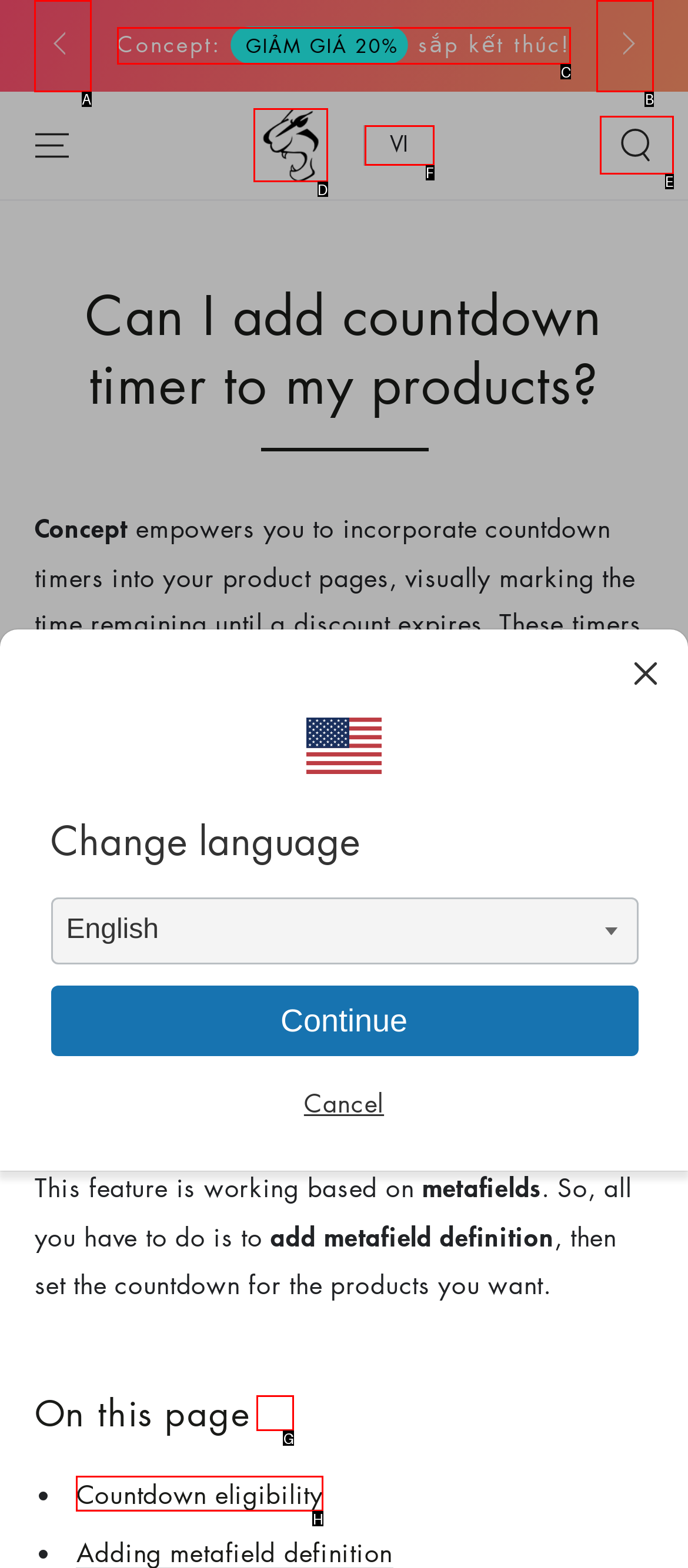Select the UI element that should be clicked to execute the following task: Click the 'Search our site' button
Provide the letter of the correct choice from the given options.

E